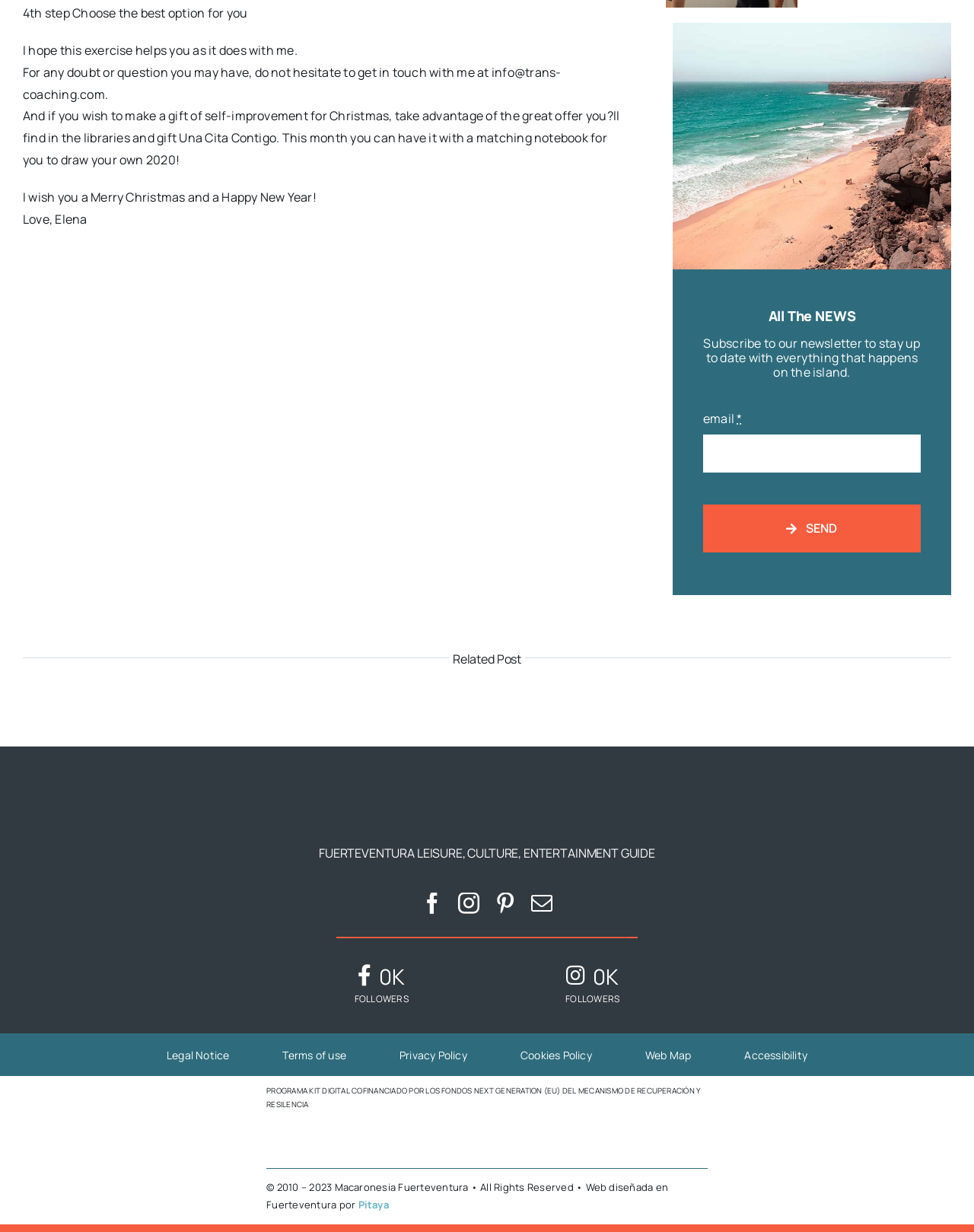What is the number of followers mentioned on the webpage?
By examining the image, provide a one-word or phrase answer.

0